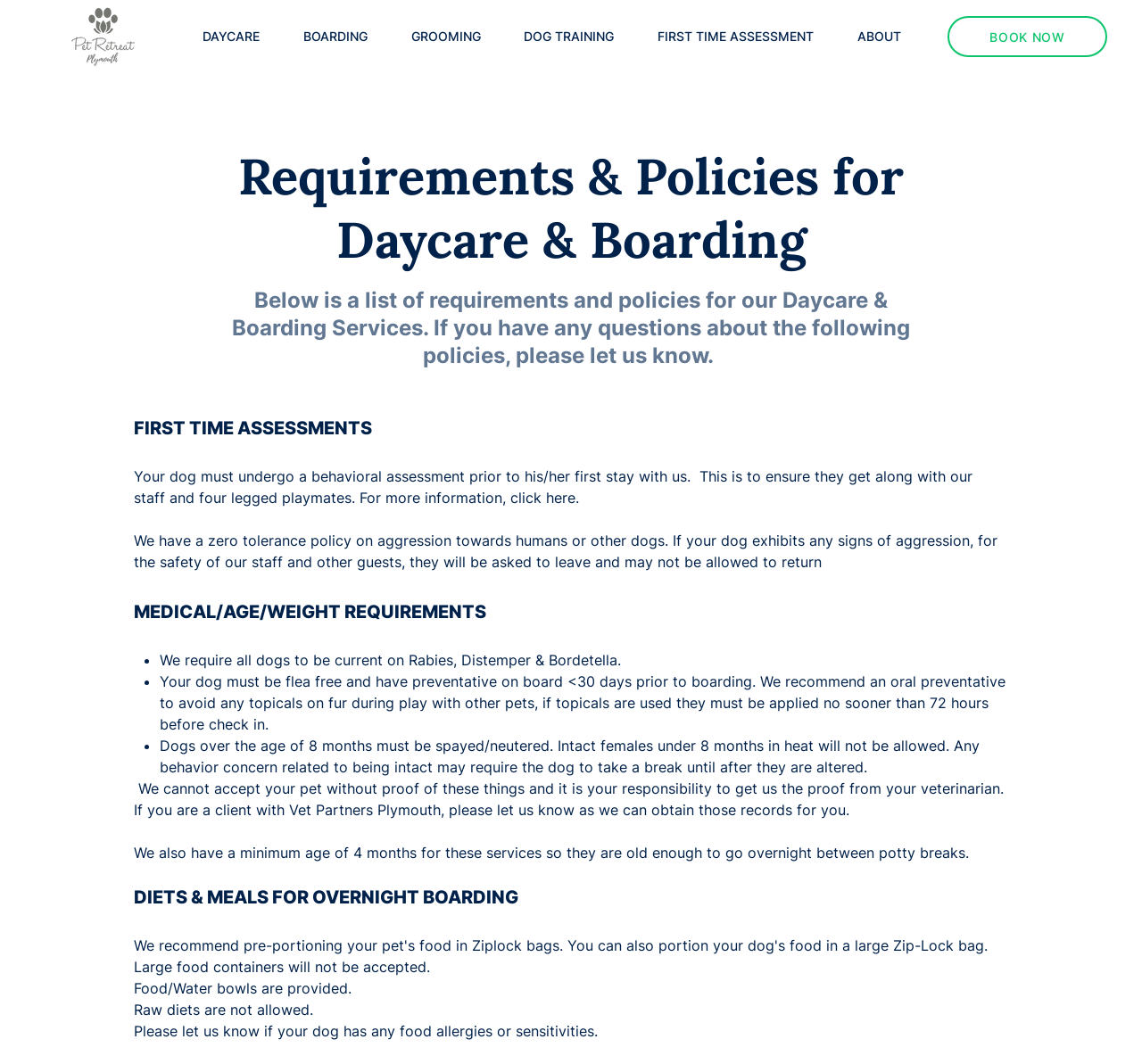Extract the bounding box coordinates for the UI element described by the text: "click here". The coordinates should be in the form of [left, top, right, bottom] with values between 0 and 1.

[0.443, 0.459, 0.504, 0.476]